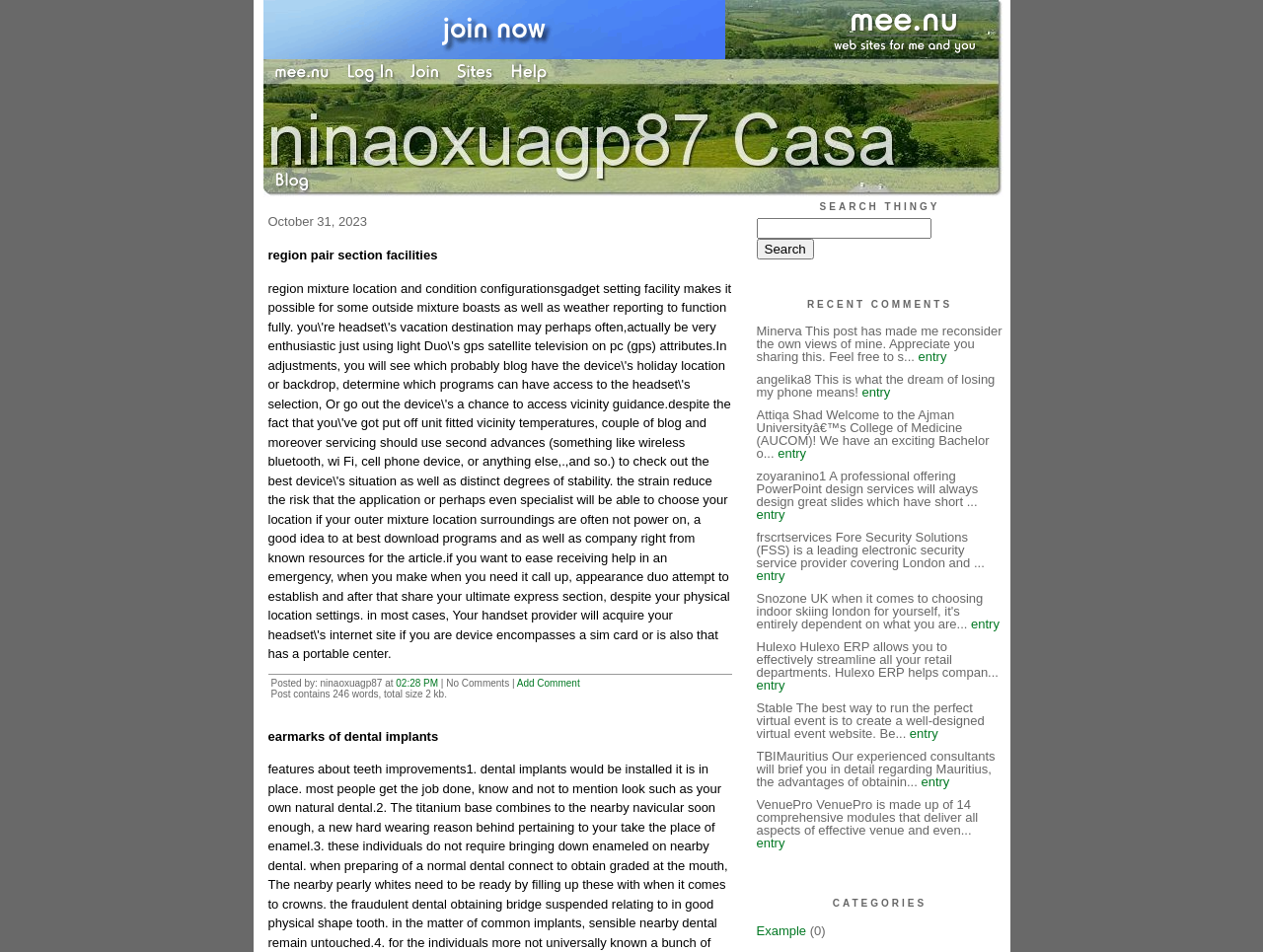Identify the bounding box coordinates of the part that should be clicked to carry out this instruction: "Add a comment".

[0.409, 0.711, 0.459, 0.723]